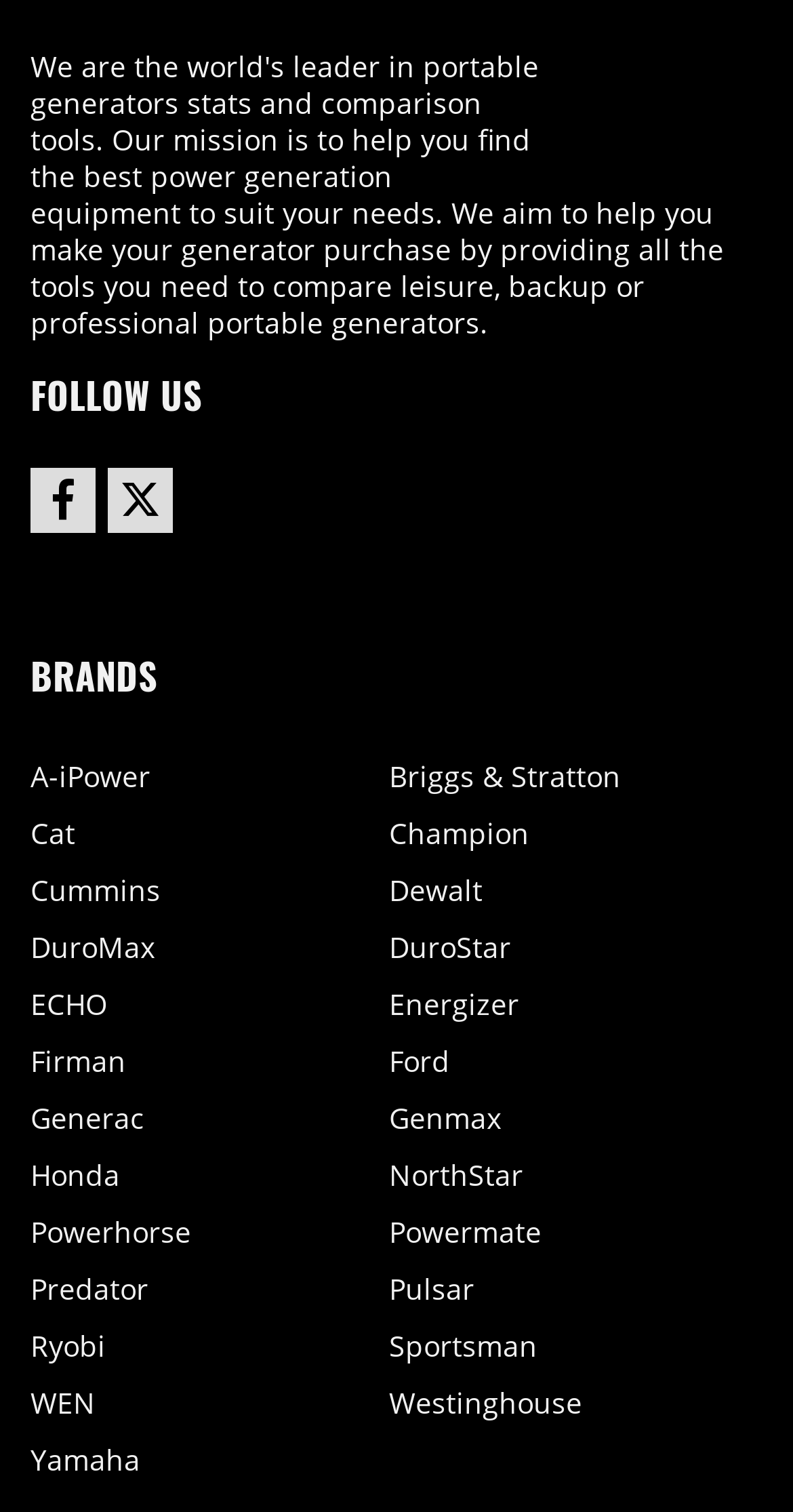Determine the bounding box coordinates of the target area to click to execute the following instruction: "Follow us on Facebook."

[0.038, 0.309, 0.121, 0.352]